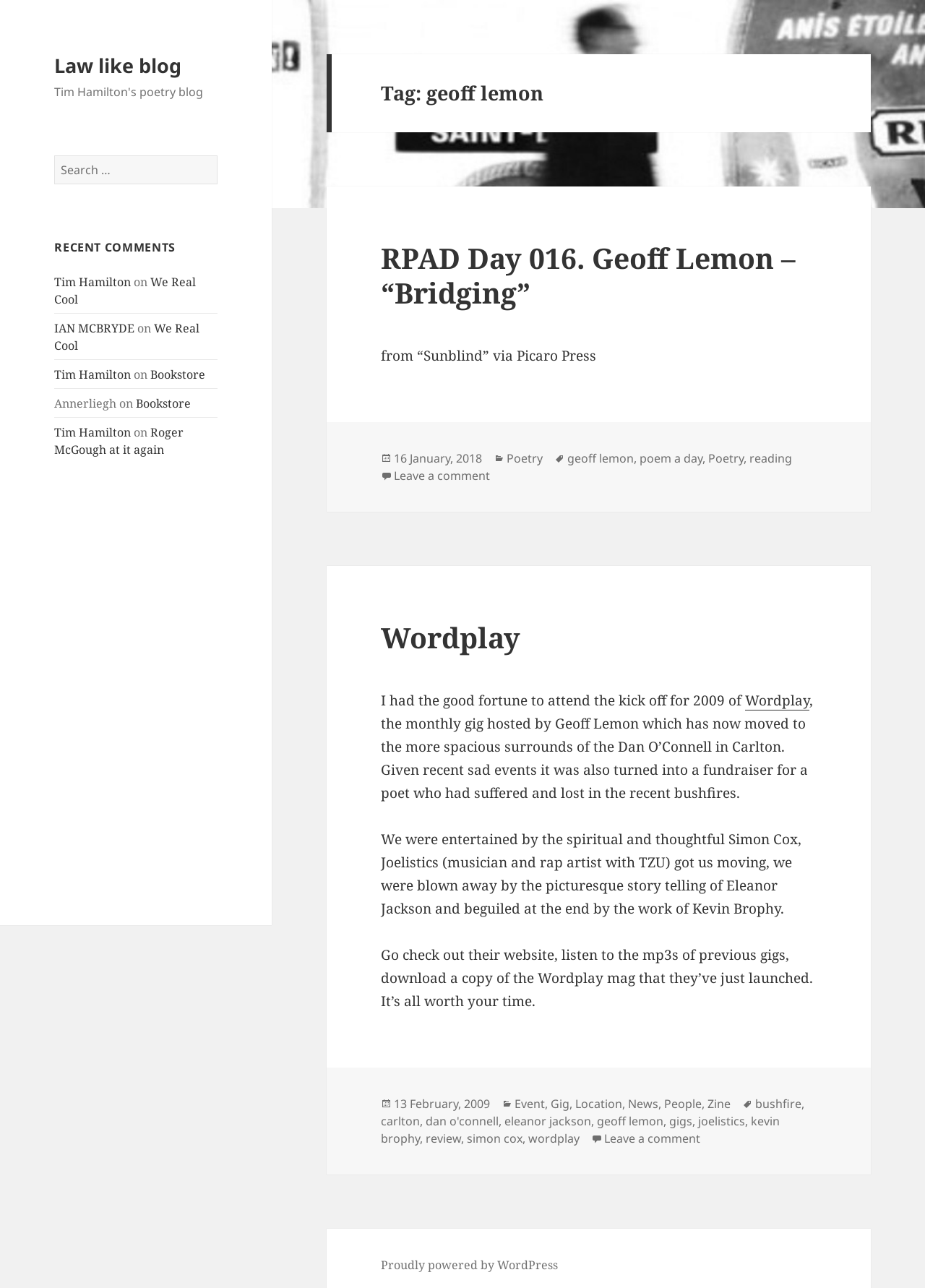Please identify the bounding box coordinates of the element's region that needs to be clicked to fulfill the following instruction: "Leave a comment on RPAD Day 016". The bounding box coordinates should consist of four float numbers between 0 and 1, i.e., [left, top, right, bottom].

[0.426, 0.363, 0.53, 0.376]